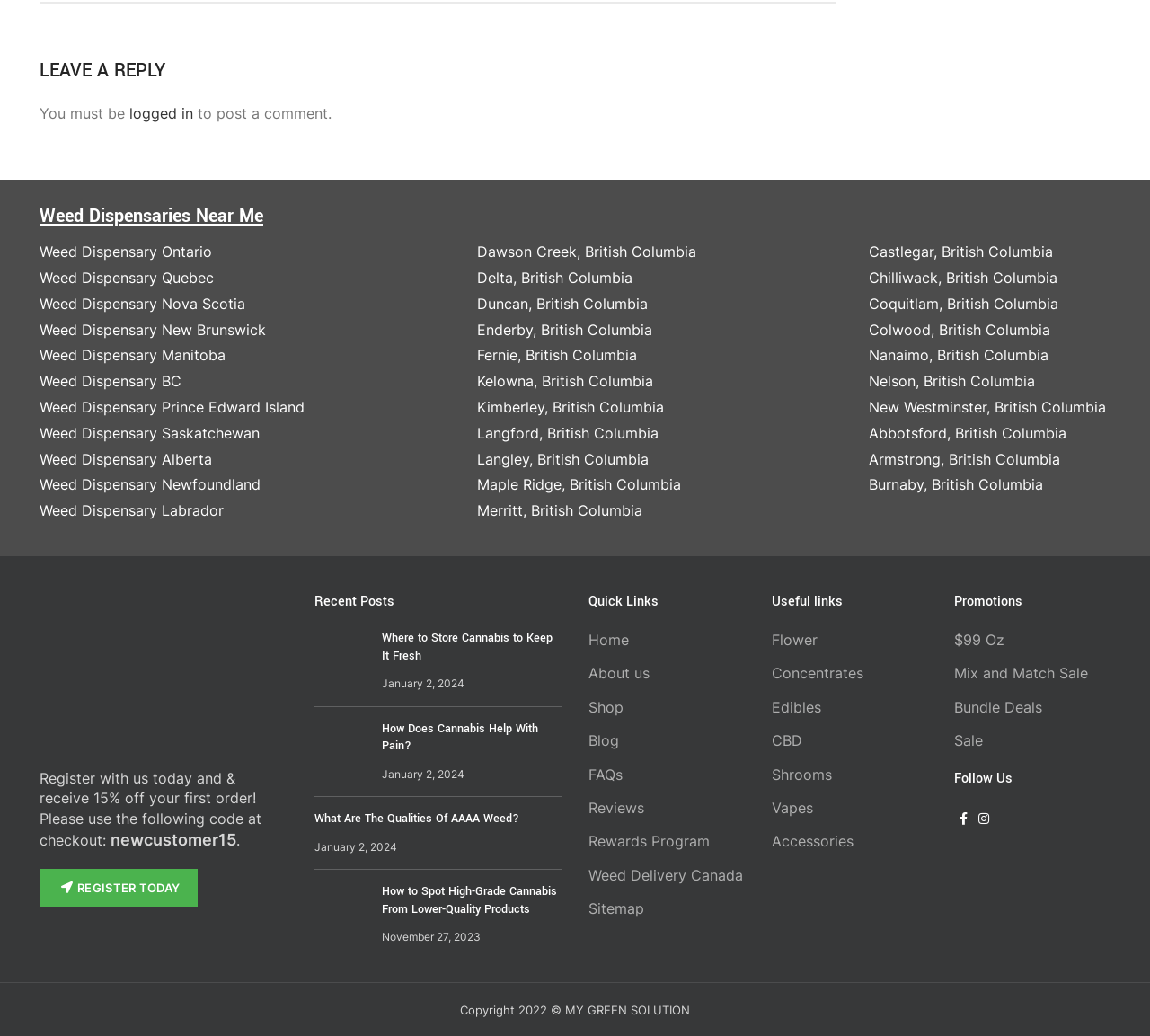What is the purpose of the 'LEAVE A REPLY' section?
Kindly answer the question with as much detail as you can.

The 'LEAVE A REPLY' section is a heading that indicates a comment section, where users can leave their comments or replies. The static text 'You must be logged in to post a comment.' further supports this purpose.